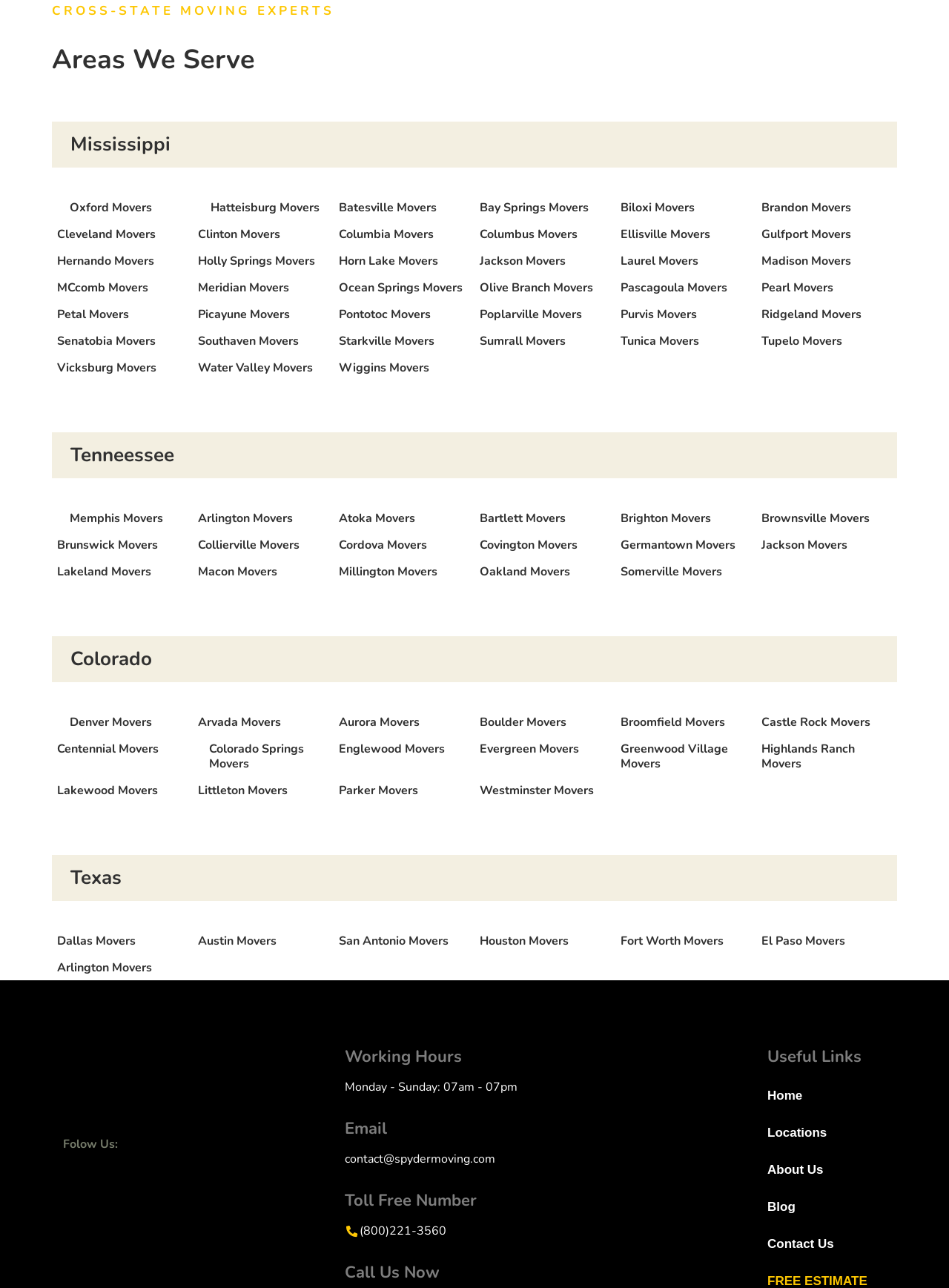Identify the bounding box coordinates of the clickable region to carry out the given instruction: "Click on Denver Movers".

[0.073, 0.554, 0.16, 0.566]